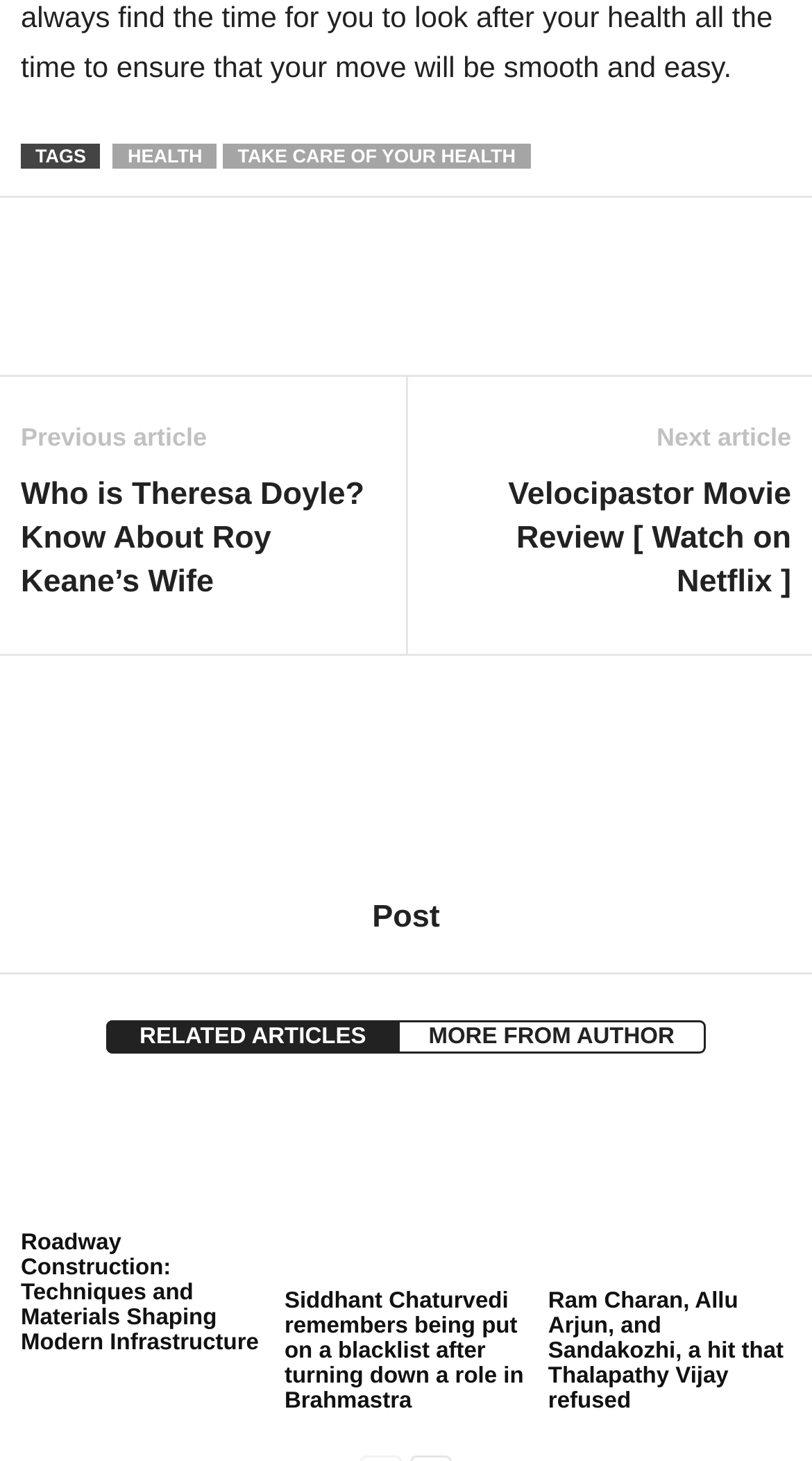Point out the bounding box coordinates of the section to click in order to follow this instruction: "Explore the 'Roadway Construction: Techniques and Materials Shaping Modern Infrastructure' article".

[0.026, 0.753, 0.325, 0.836]